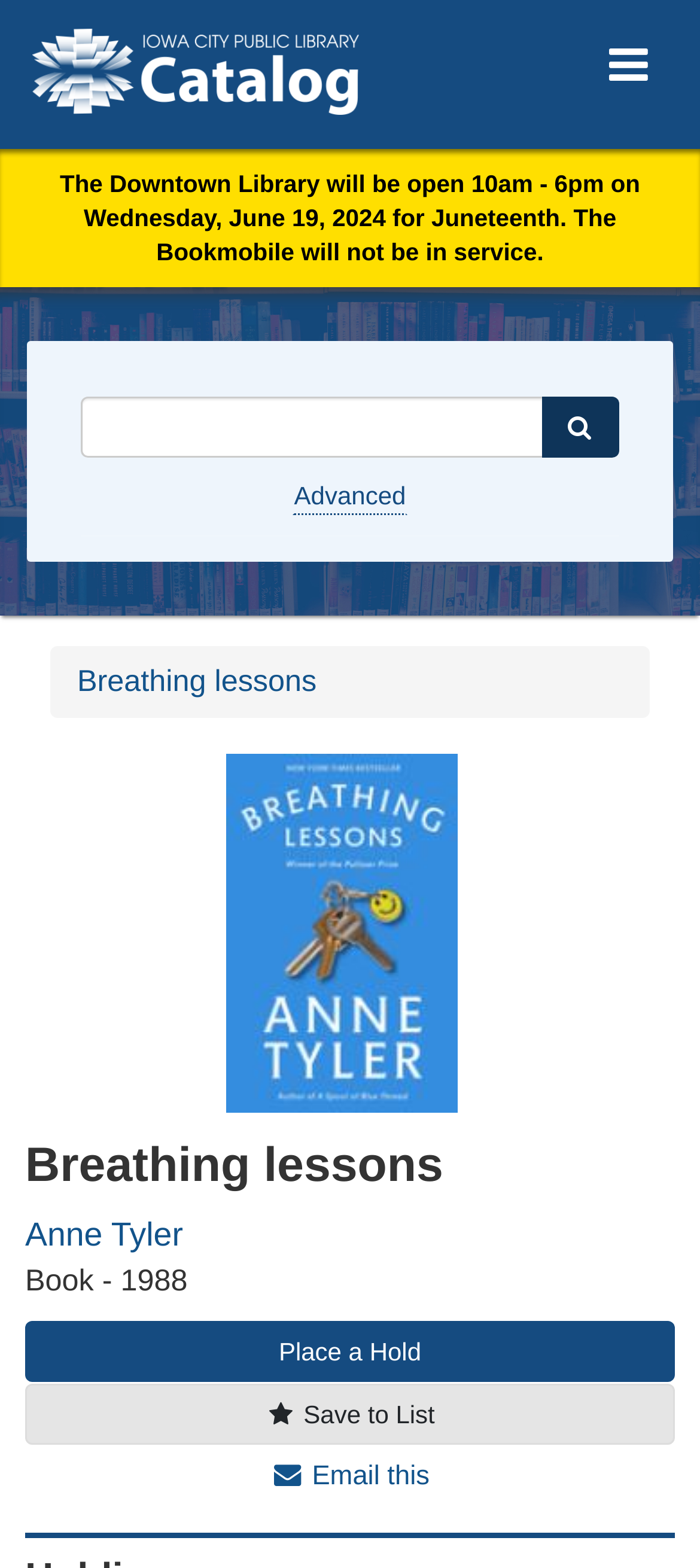What is the current status of the Downtown Library?
Based on the visual information, provide a detailed and comprehensive answer.

I found this information in the StaticText element with the text 'The Downtown Library will be open 10am - 6pm on Wednesday, June 19, 2024 for Juneteenth.' which is located at the top of the webpage.